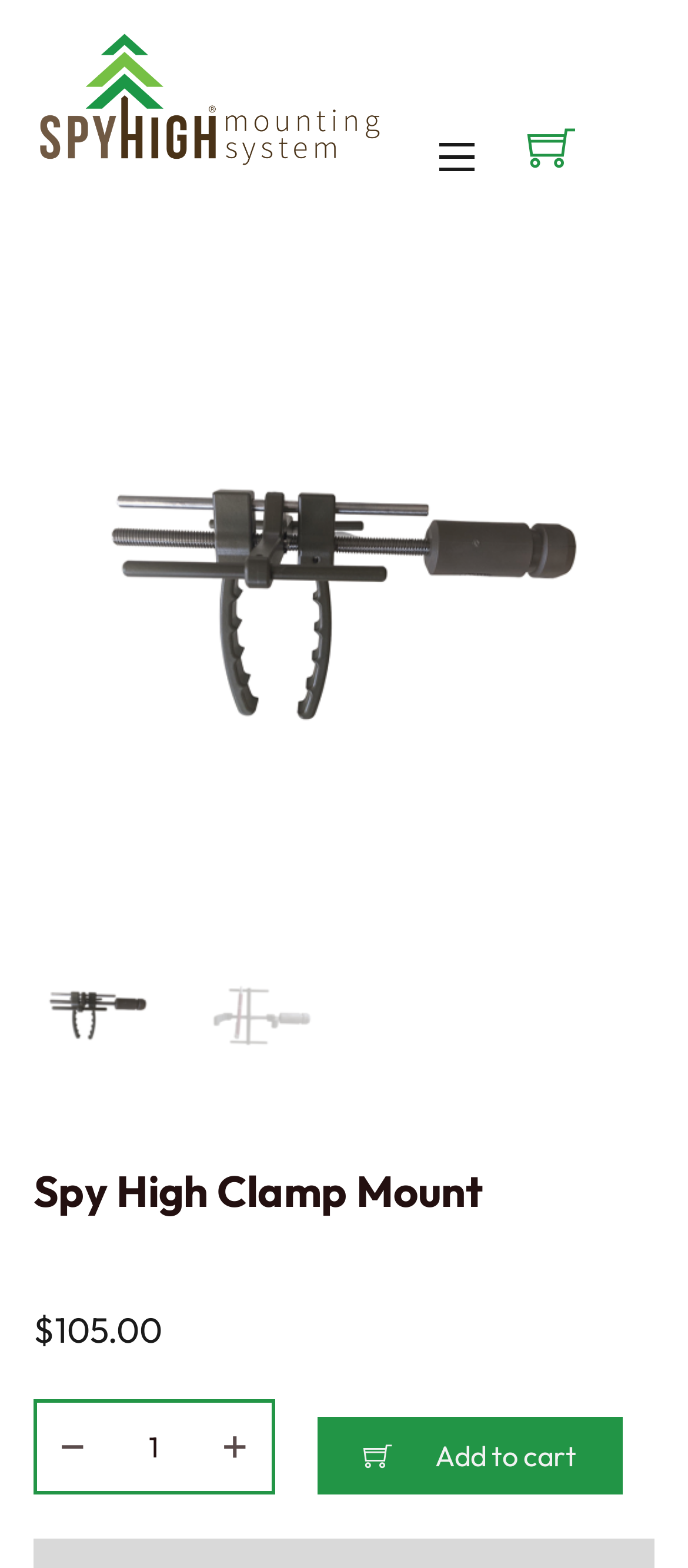Analyze the image and answer the question with as much detail as possible: 
How many images are on this webpage?

I counted the number of image elements on the webpage. There are five images in total, including the logo, product images, and icons.